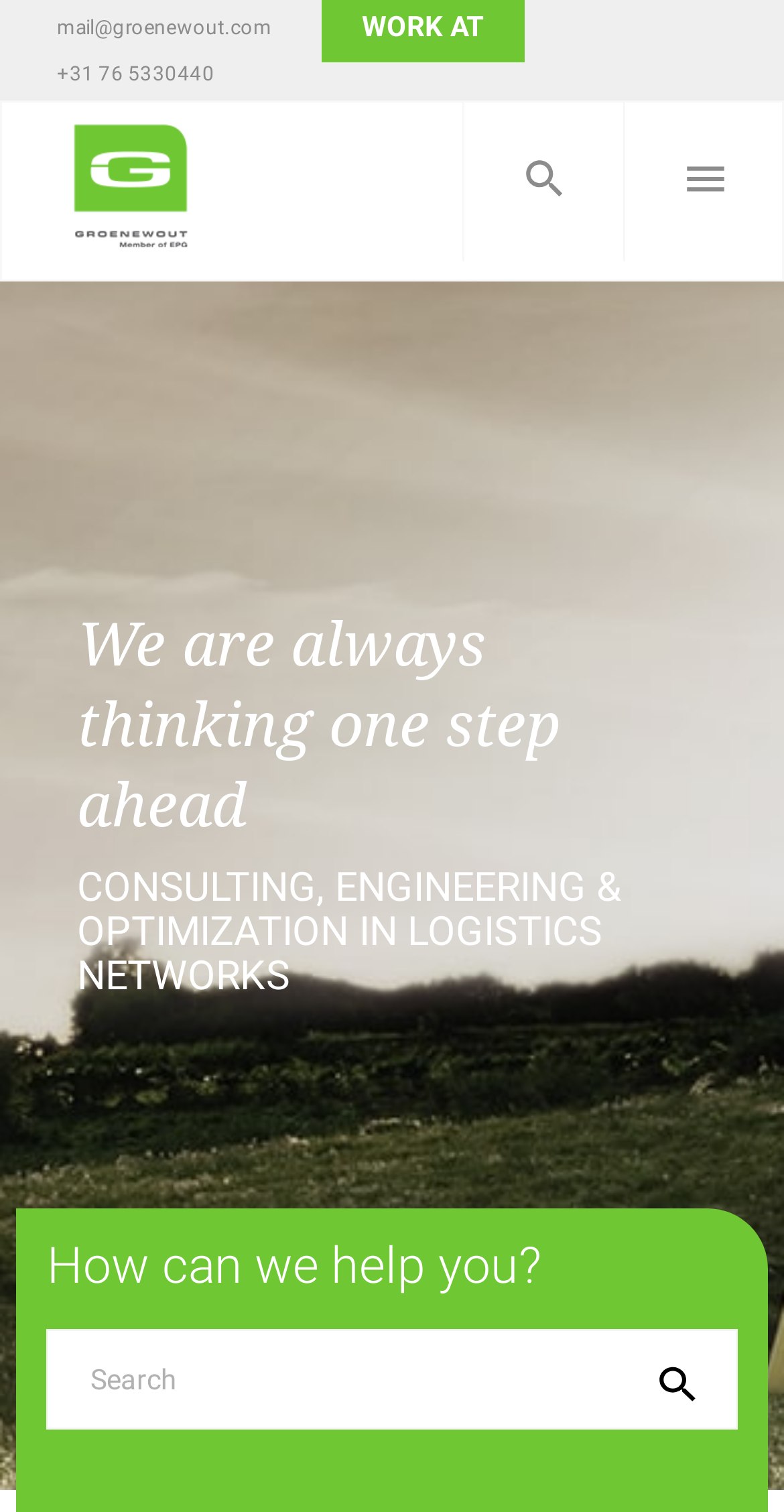For the element described, predict the bounding box coordinates as (top-left x, top-left y, bottom-right x, bottom-right y). All values should be between 0 and 1. Element description: aria-label="Search" name="s" placeholder="Search"

[0.06, 0.88, 0.94, 0.946]